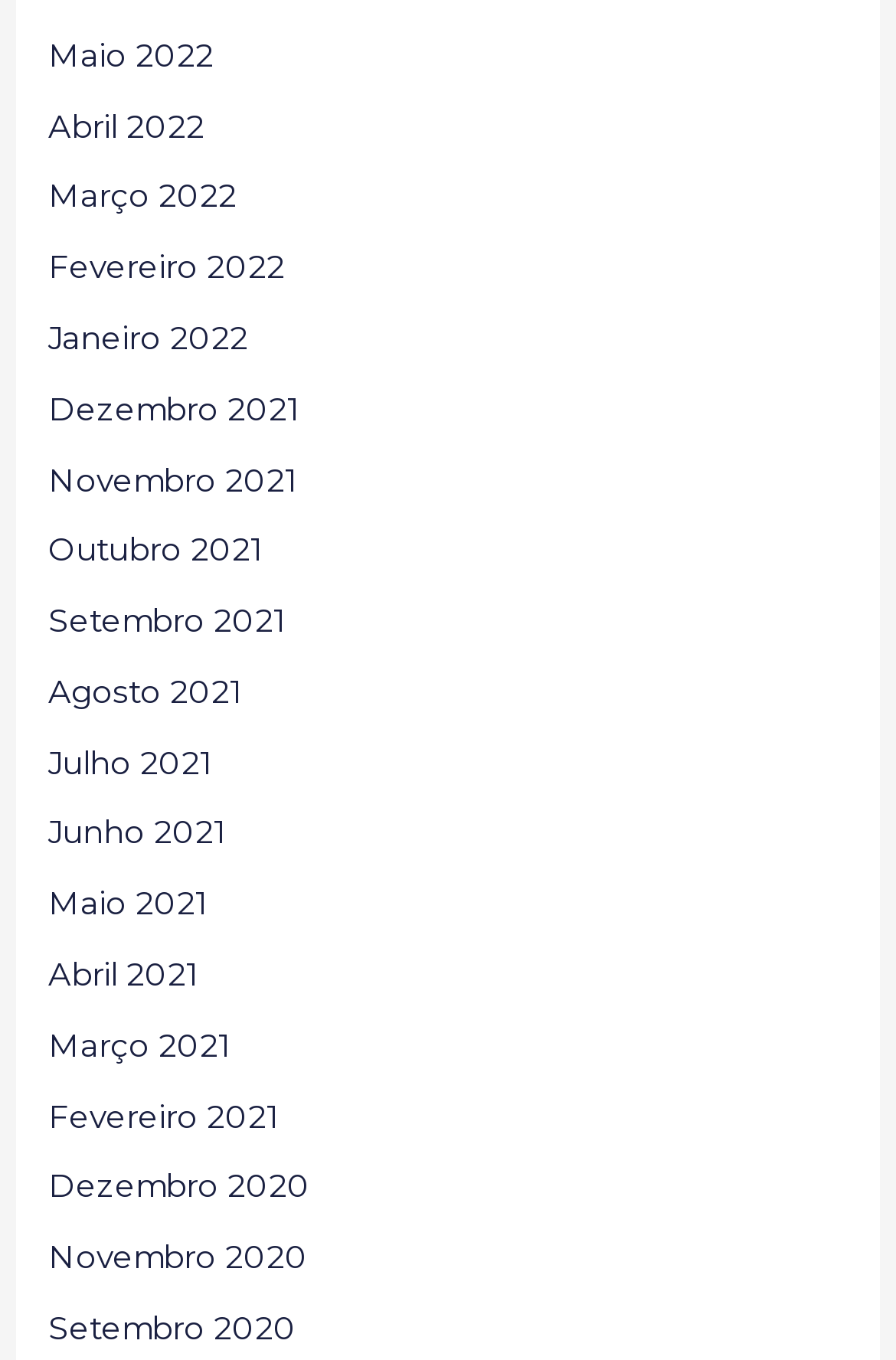Locate the bounding box coordinates of the element you need to click to accomplish the task described by this instruction: "view May 2022".

[0.054, 0.027, 0.239, 0.054]